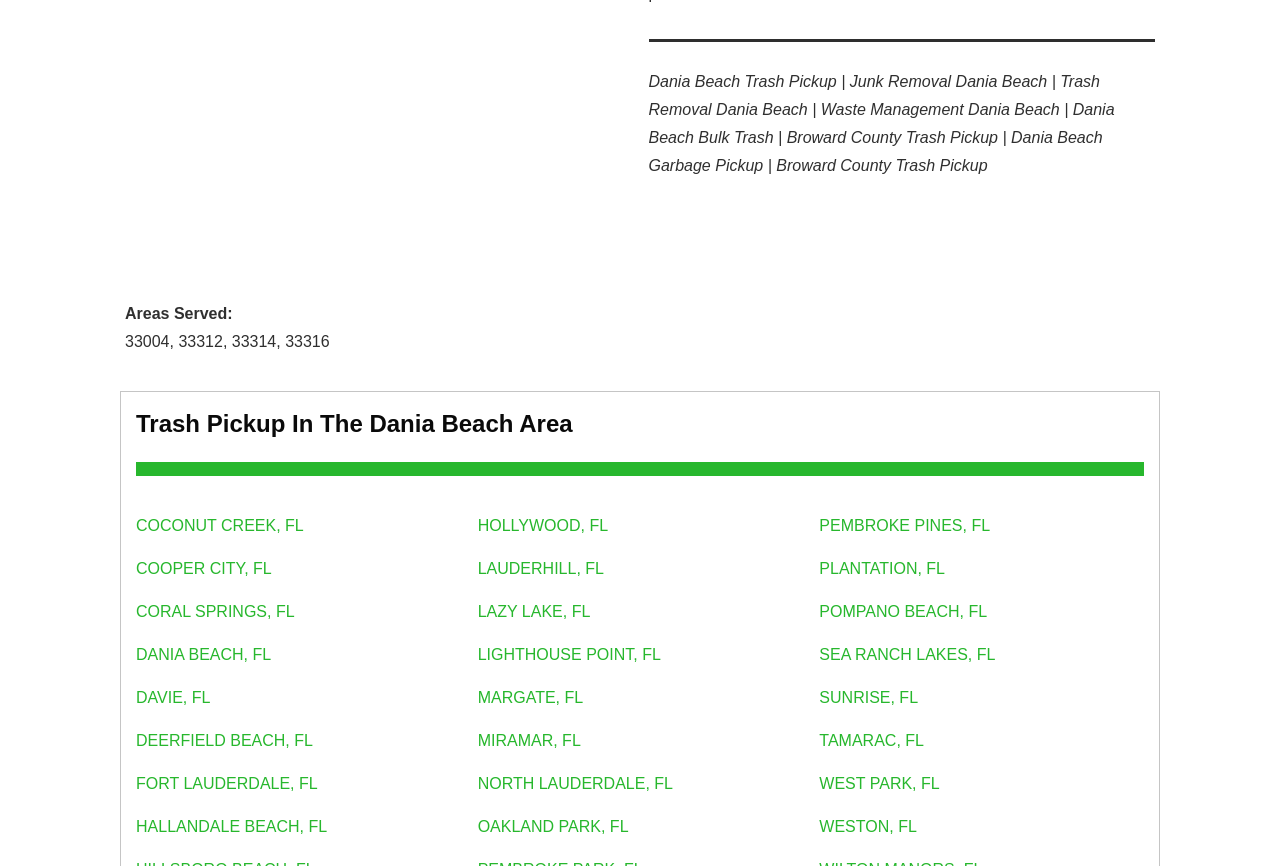Provide the bounding box coordinates in the format (top-left x, top-left y, bottom-right x, bottom-right y). All values are floating point numbers between 0 and 1. Determine the bounding box coordinate of the UI element described as: SEA RANCH LAKES, FL

[0.64, 0.745, 0.778, 0.765]